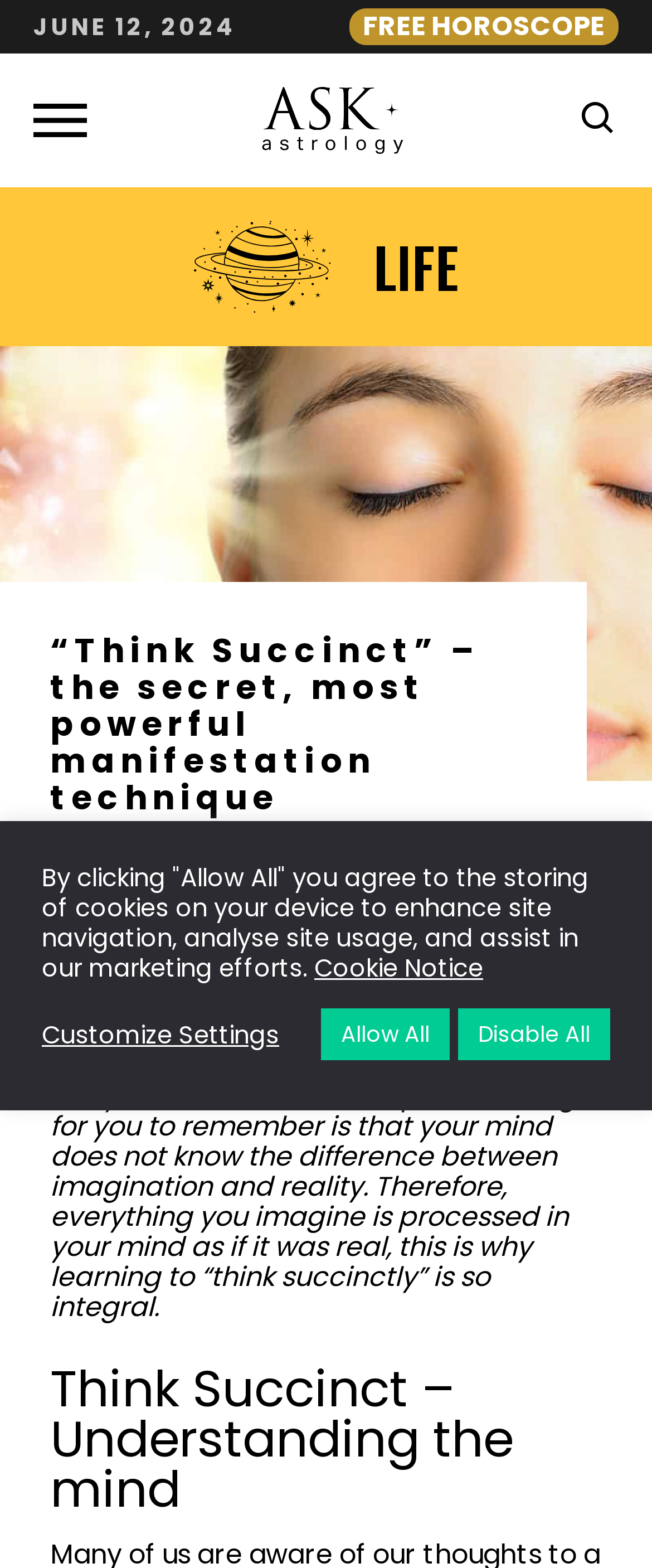Please provide the bounding box coordinates for the element that needs to be clicked to perform the following instruction: "Click the 'Customize Settings' button". The coordinates should be given as four float numbers between 0 and 1, i.e., [left, top, right, bottom].

[0.064, 0.65, 0.428, 0.669]